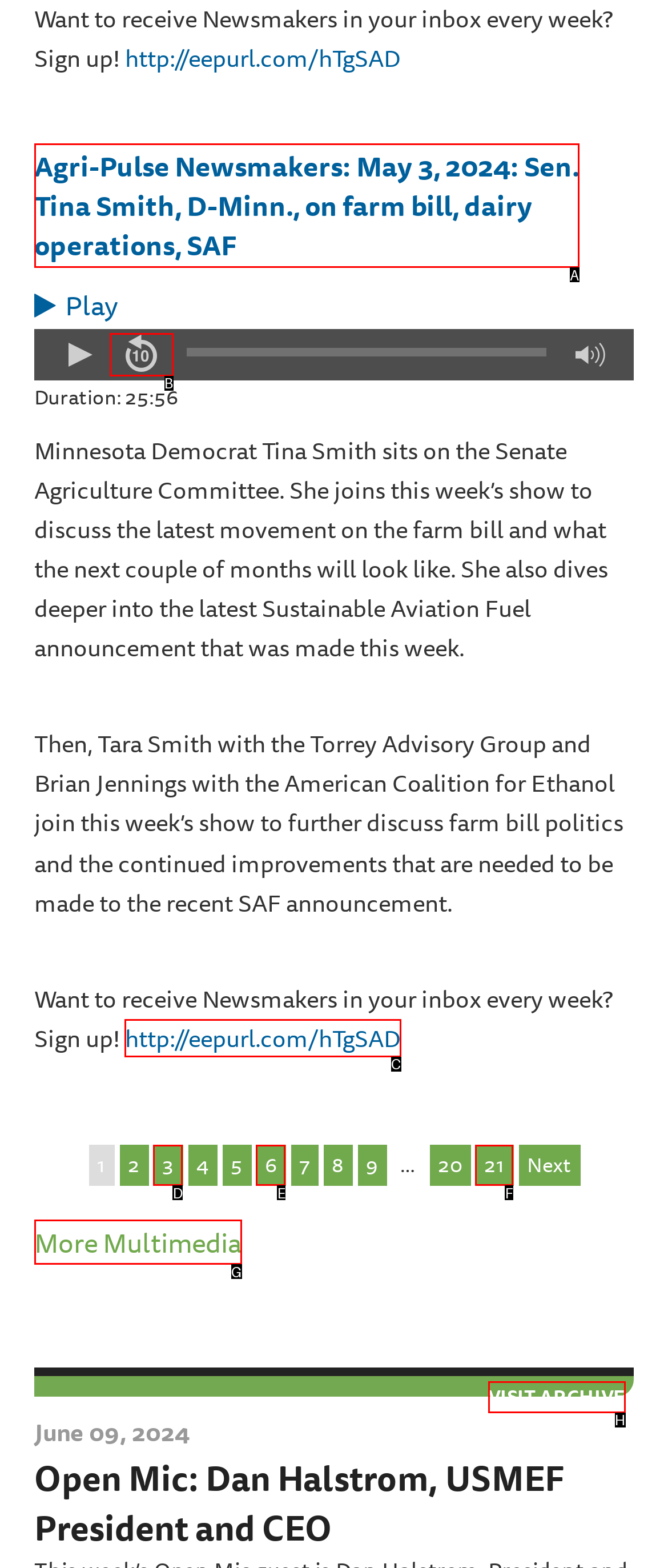Identify the correct UI element to click for the following task: Open the site navigation menu Choose the option's letter based on the given choices.

None